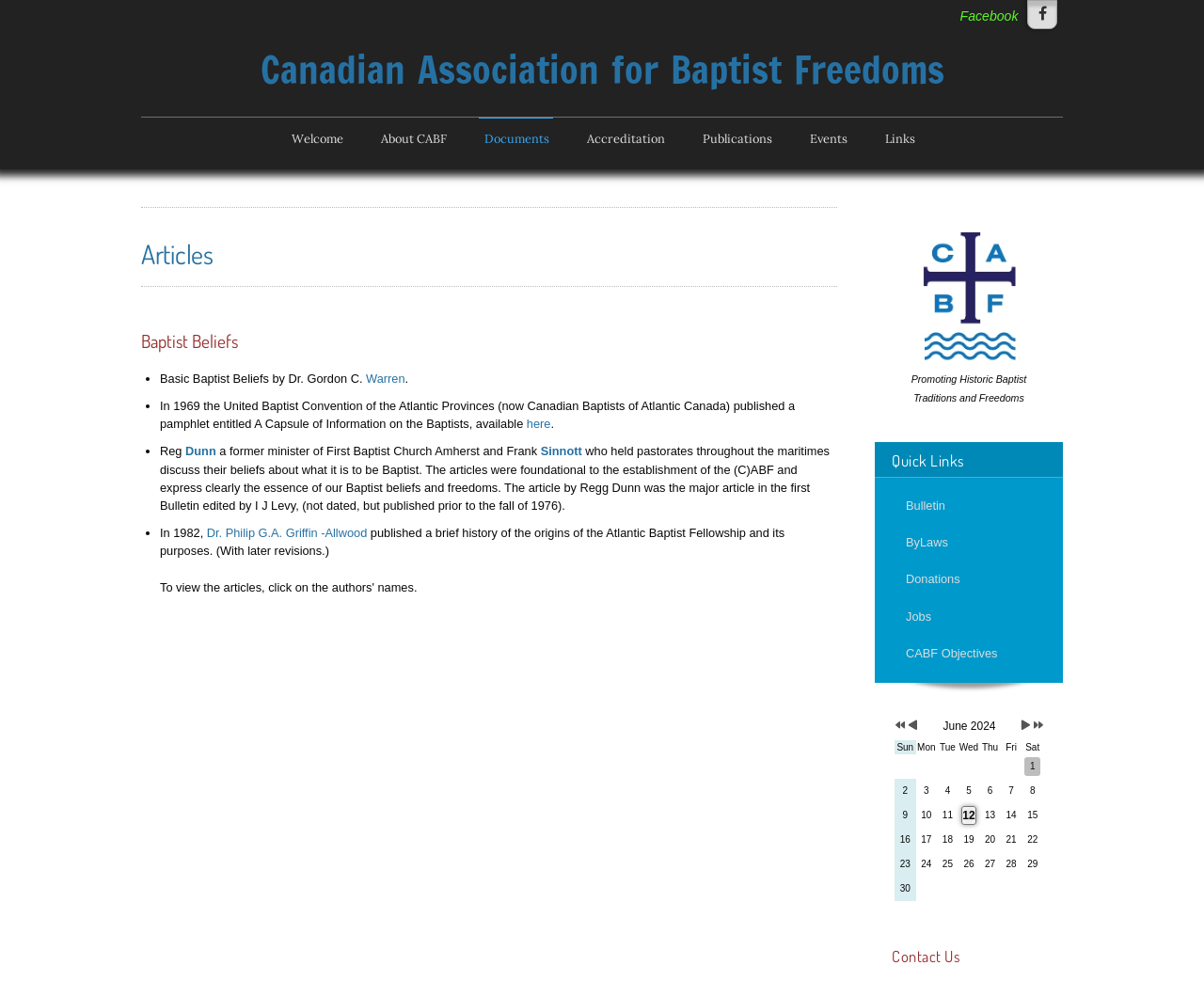Kindly determine the bounding box coordinates for the area that needs to be clicked to execute this instruction: "View the About CABF page".

[0.311, 0.12, 0.374, 0.163]